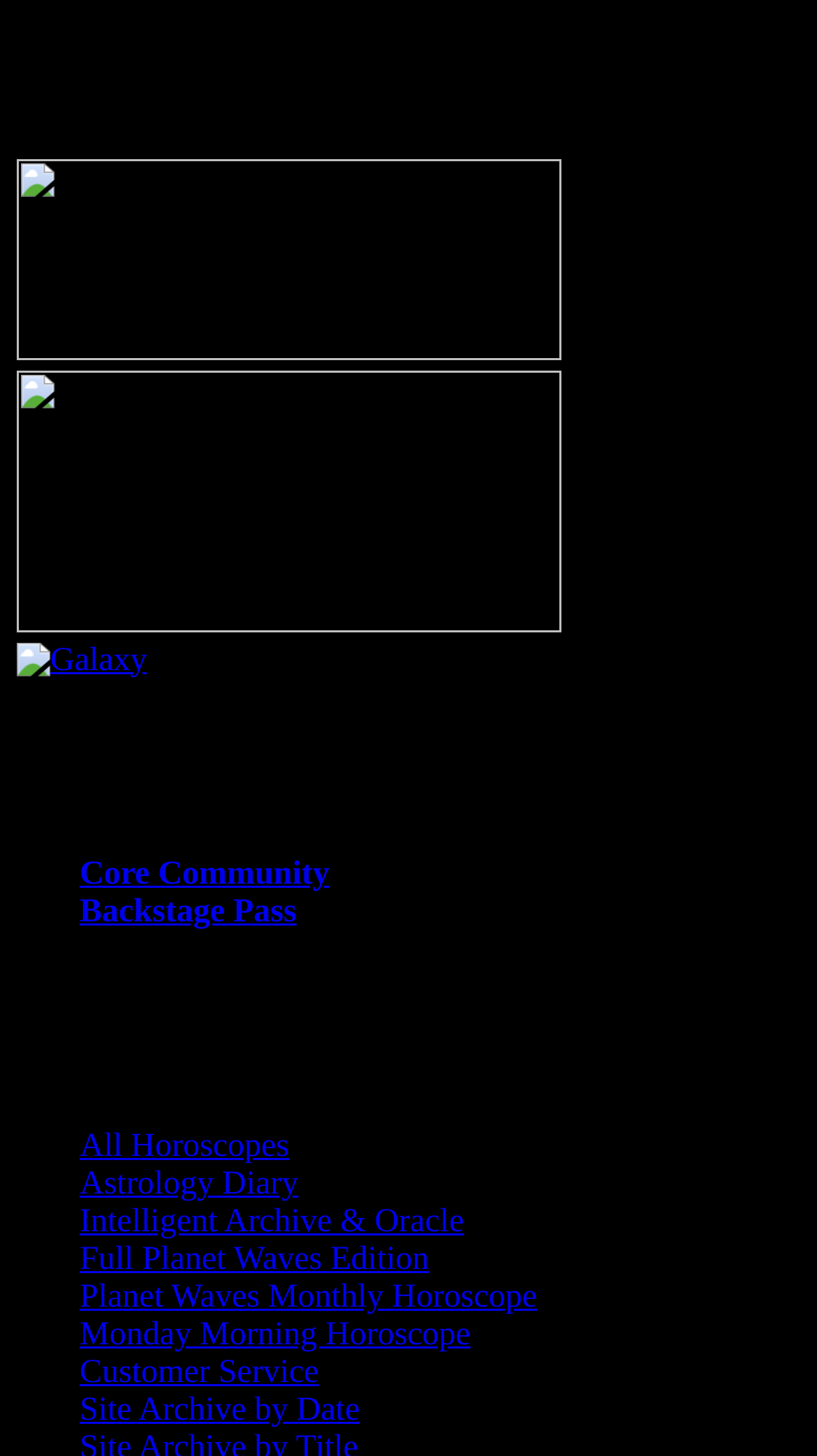Use the details in the image to answer the question thoroughly: 
What is the name of the third membership option?

I found the name of the third membership option in the link element 'Galaxy', which is located under the 'MEMBERSHIP OPTIONS' heading.